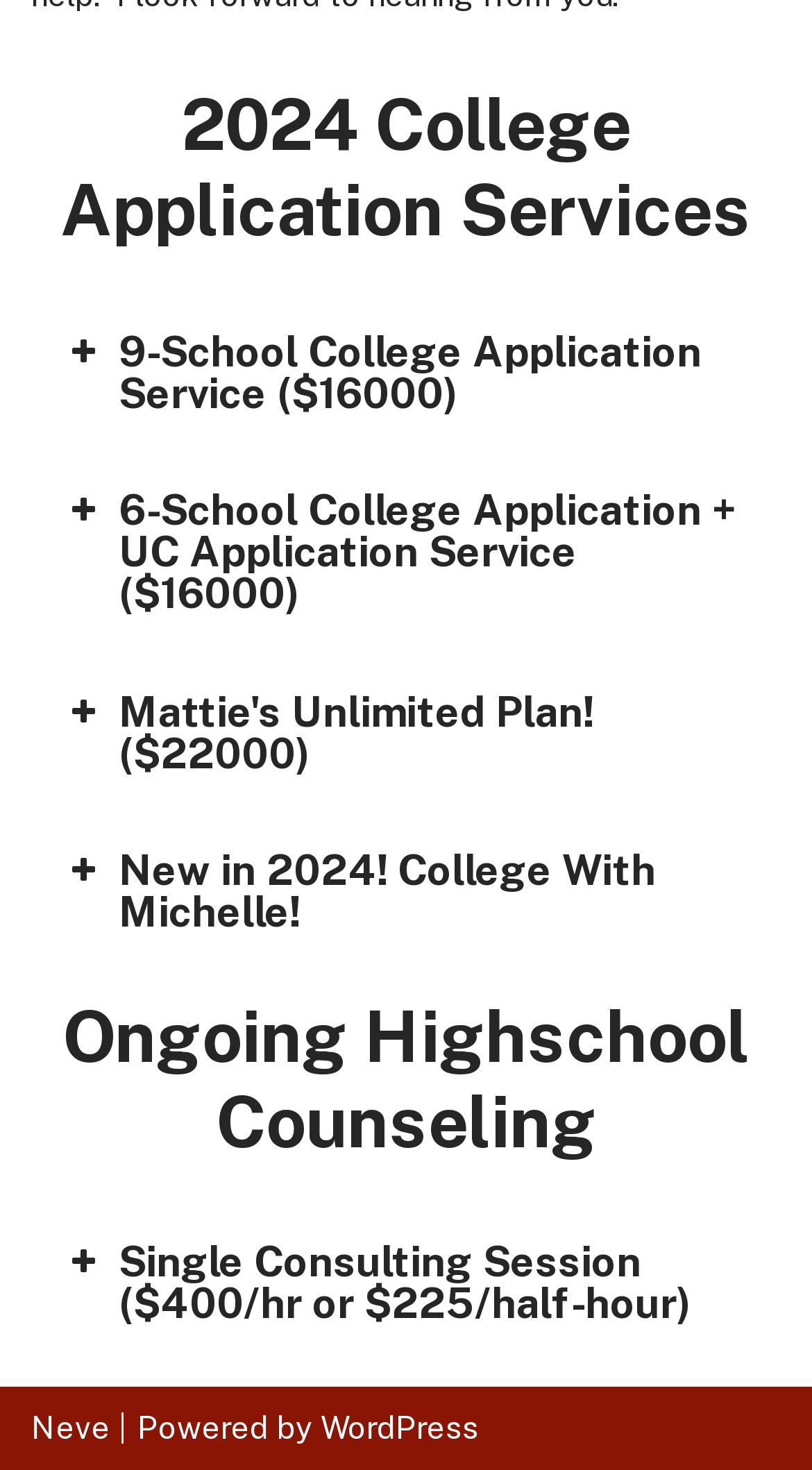Reply to the question with a brief word or phrase: What is the purpose of the weekly hour-long meetings?

Outlining and editing work